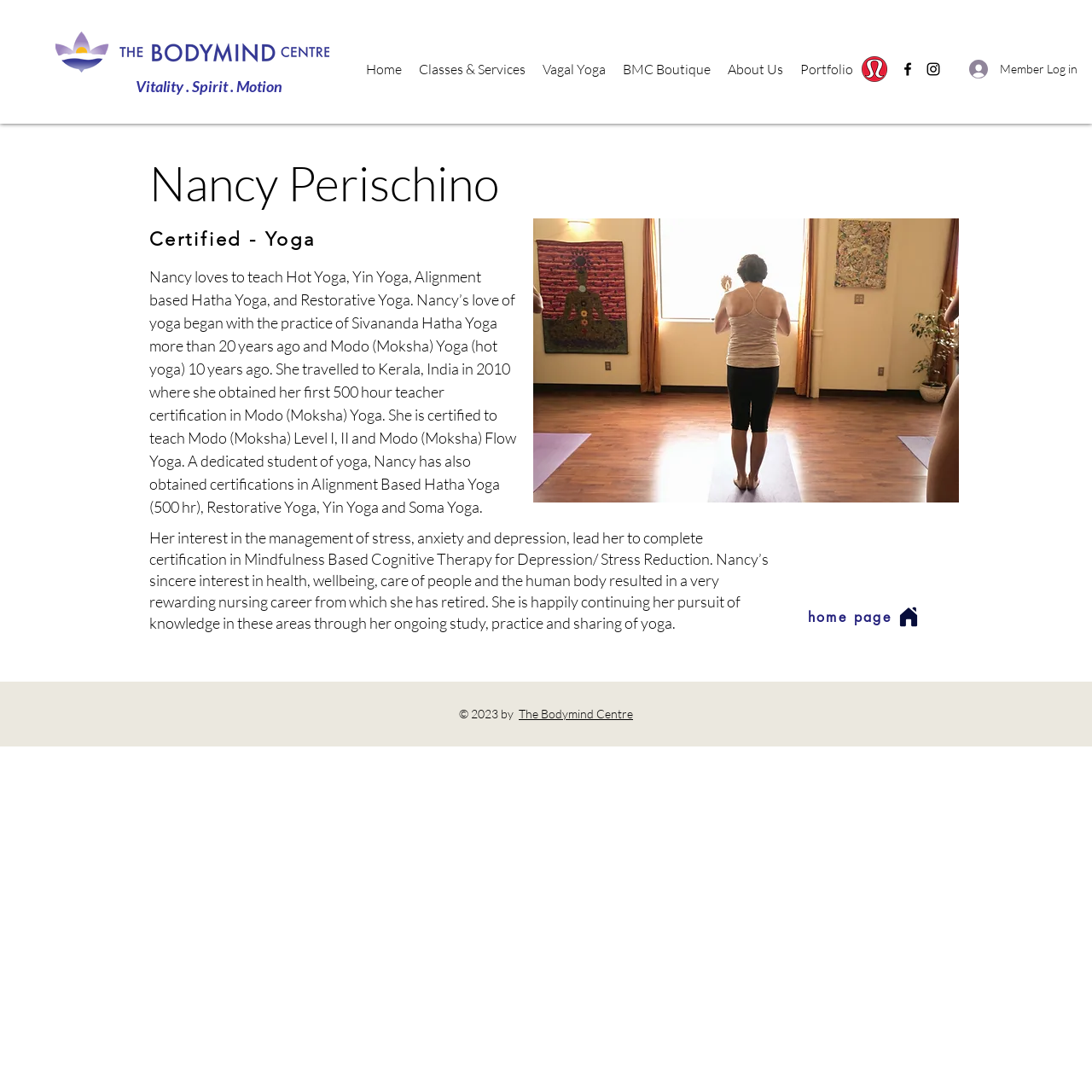Please identify the bounding box coordinates of the clickable area that will allow you to execute the instruction: "Go to Home page".

[0.327, 0.052, 0.376, 0.075]